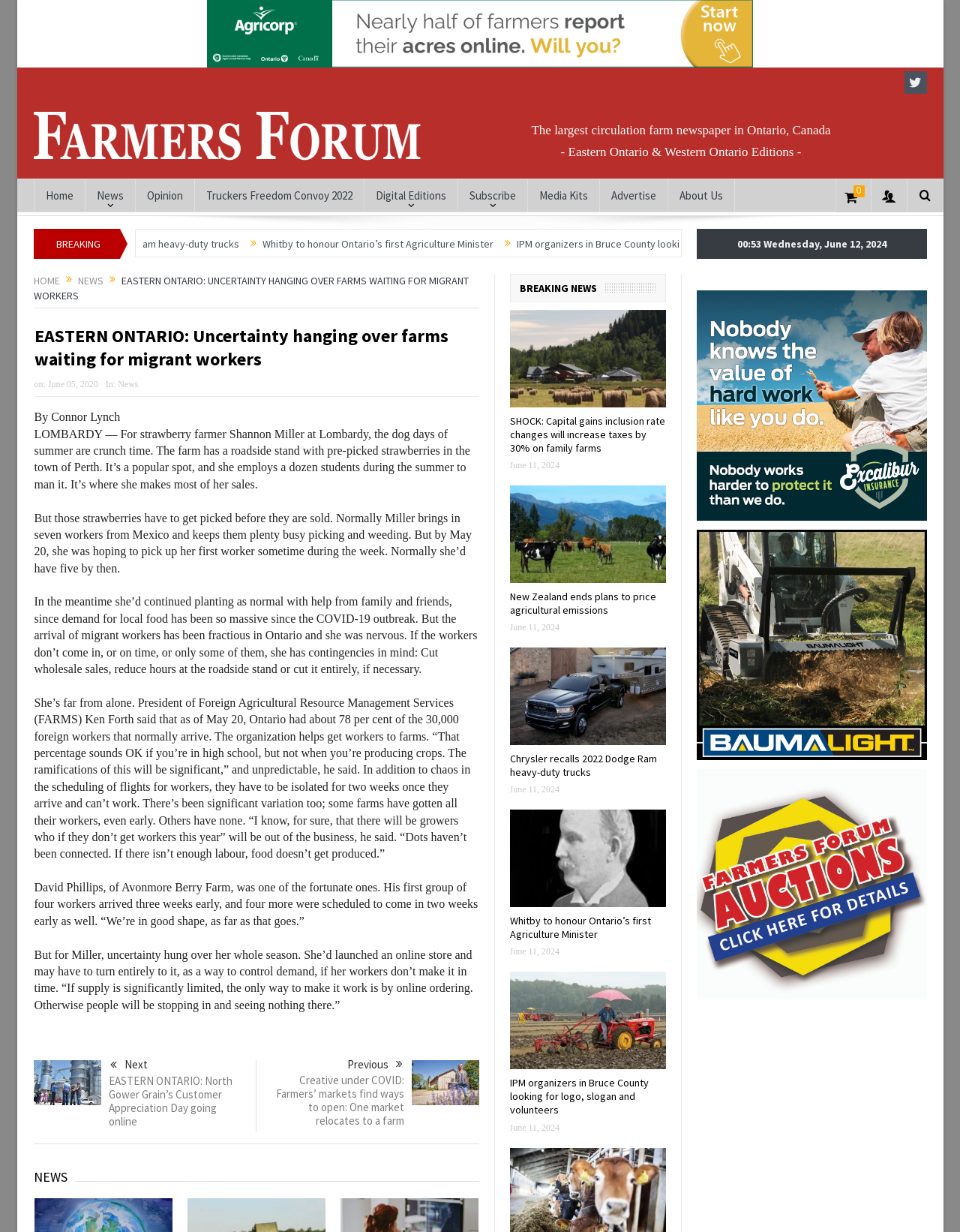Can you determine the main header of this webpage?

EASTERN ONTARIO: Uncertainty hanging over farms waiting for migrant workers